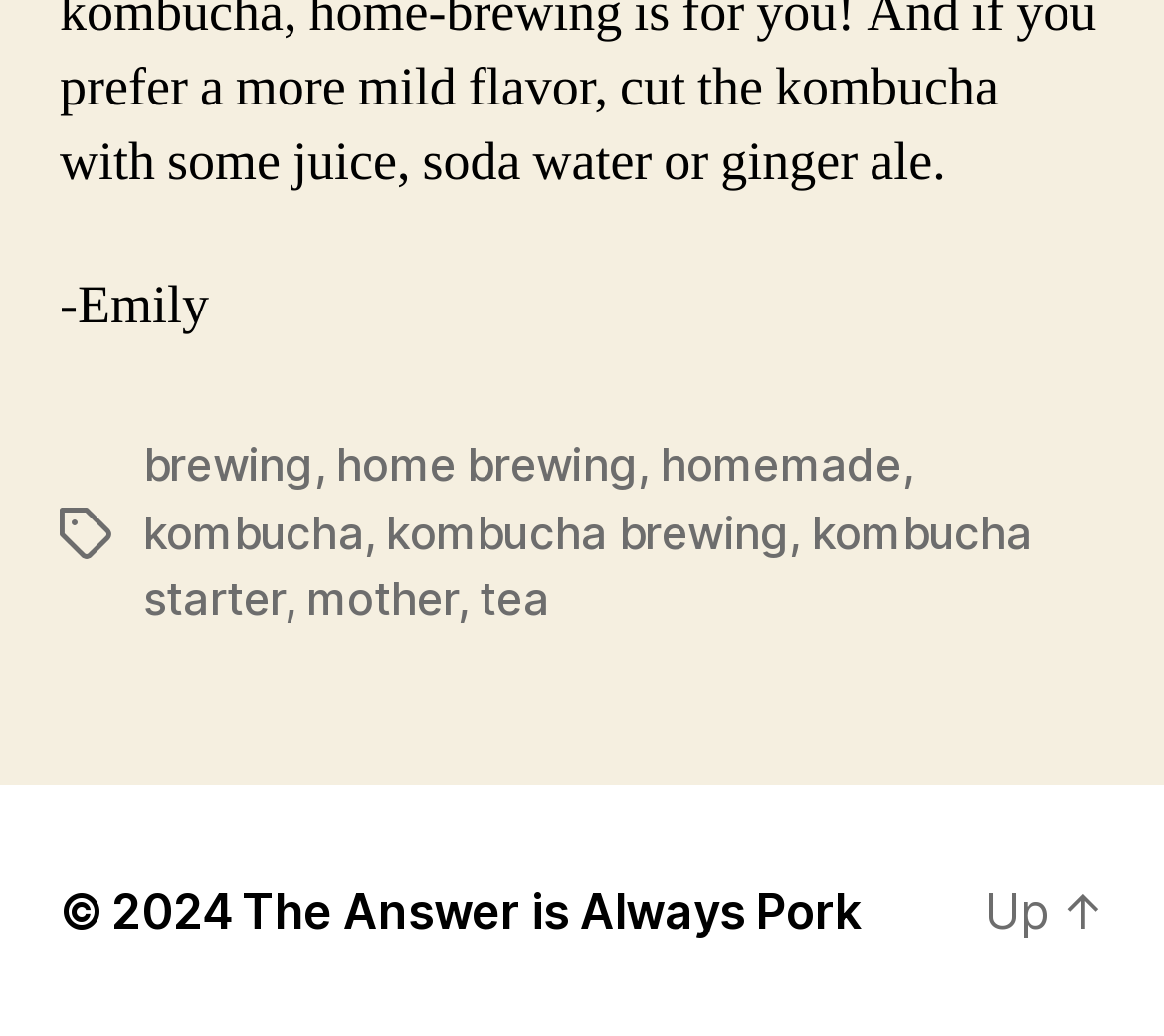Determine the bounding box coordinates of the element's region needed to click to follow the instruction: "explore the page about home brewing". Provide these coordinates as four float numbers between 0 and 1, formatted as [left, top, right, bottom].

[0.289, 0.421, 0.548, 0.476]